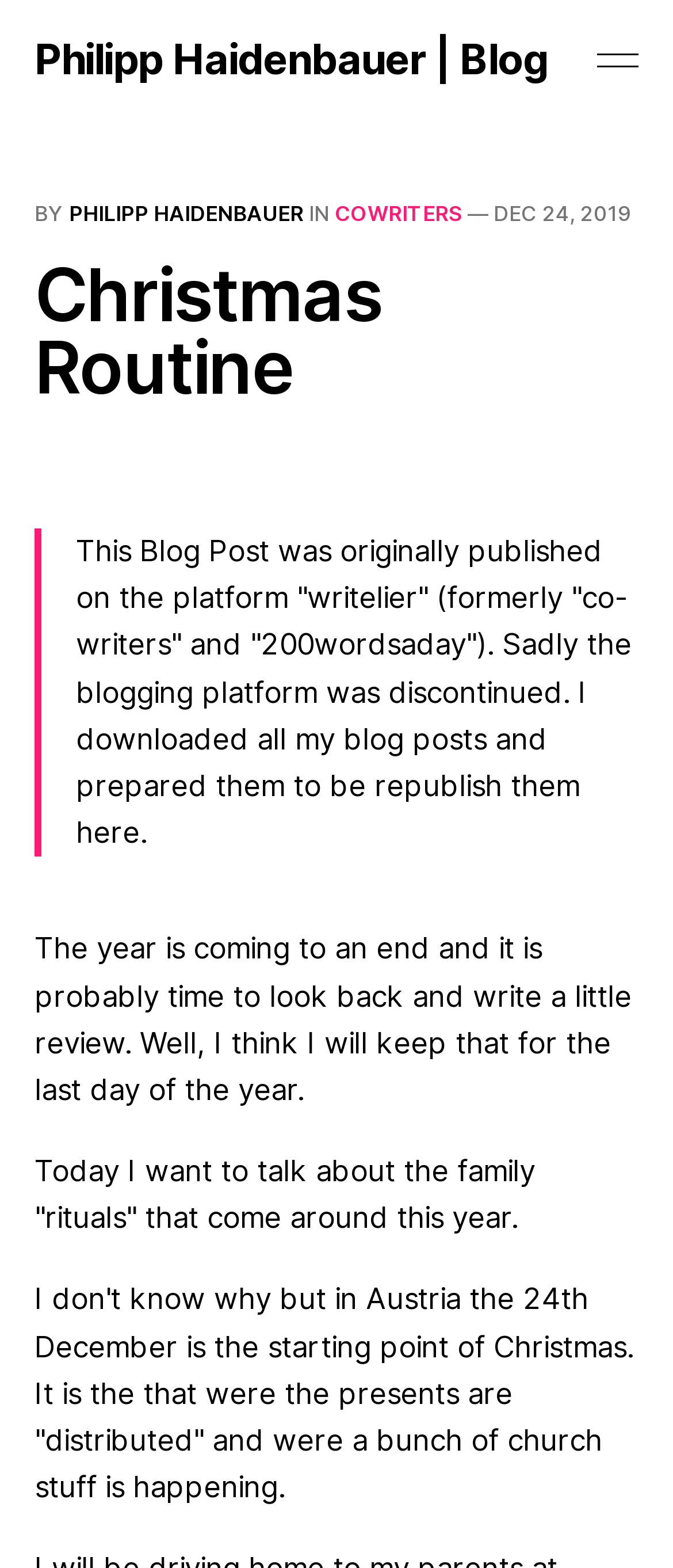Refer to the image and provide an in-depth answer to the question:
What is the topic of the blog post?

The topic of the blog post is Christmas Routine, as indicated by the heading element within the header section of the webpage, which suggests that the blog post is about the author's Christmas traditions and rituals.